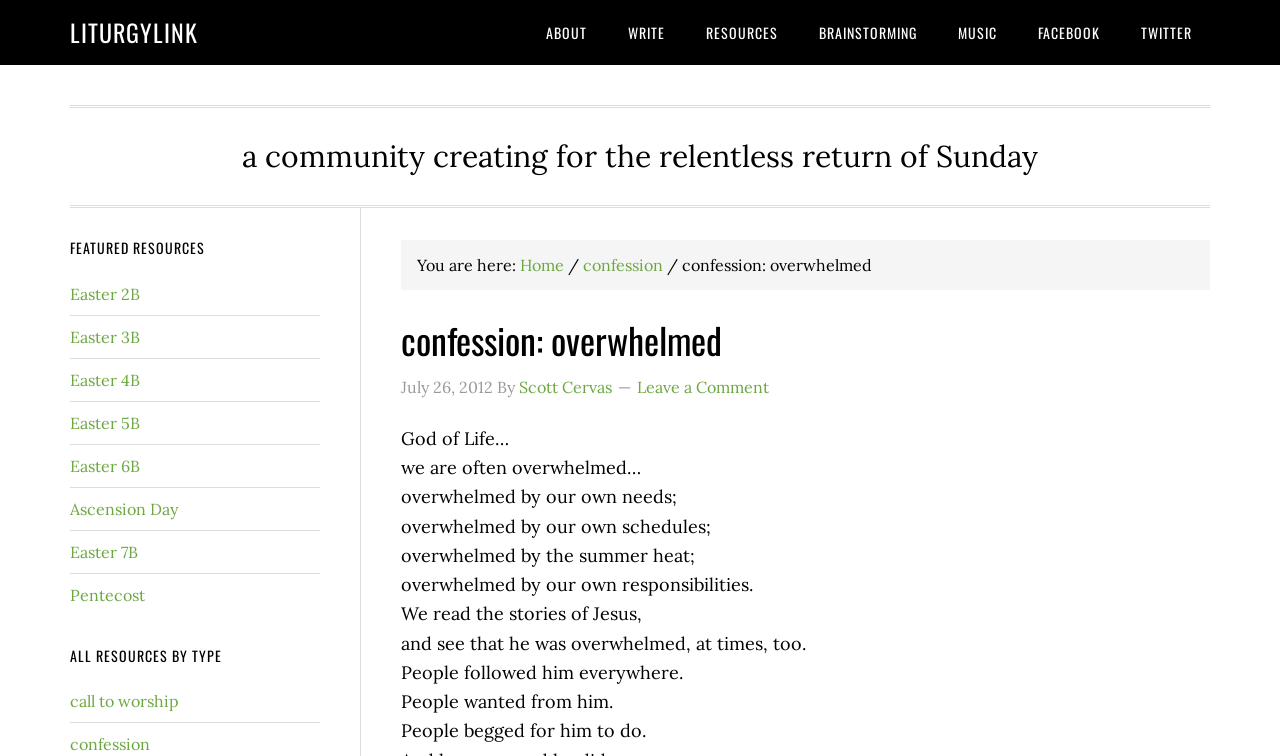Specify the bounding box coordinates of the area to click in order to follow the given instruction: "Visit the 'FACEBOOK' page."

[0.797, 0.0, 0.873, 0.086]